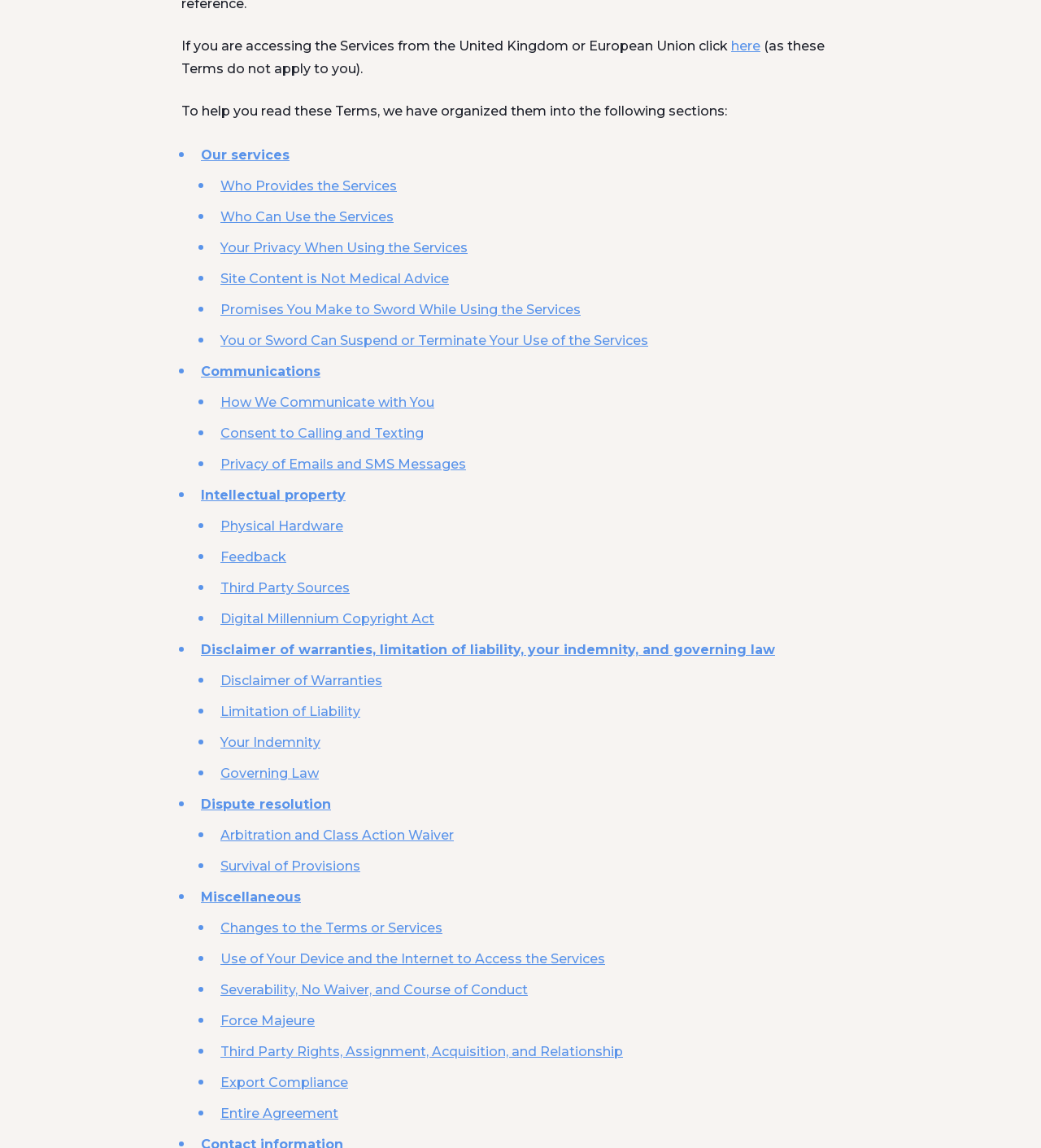Provide the bounding box coordinates of the UI element this sentence describes: "here".

[0.702, 0.033, 0.73, 0.047]